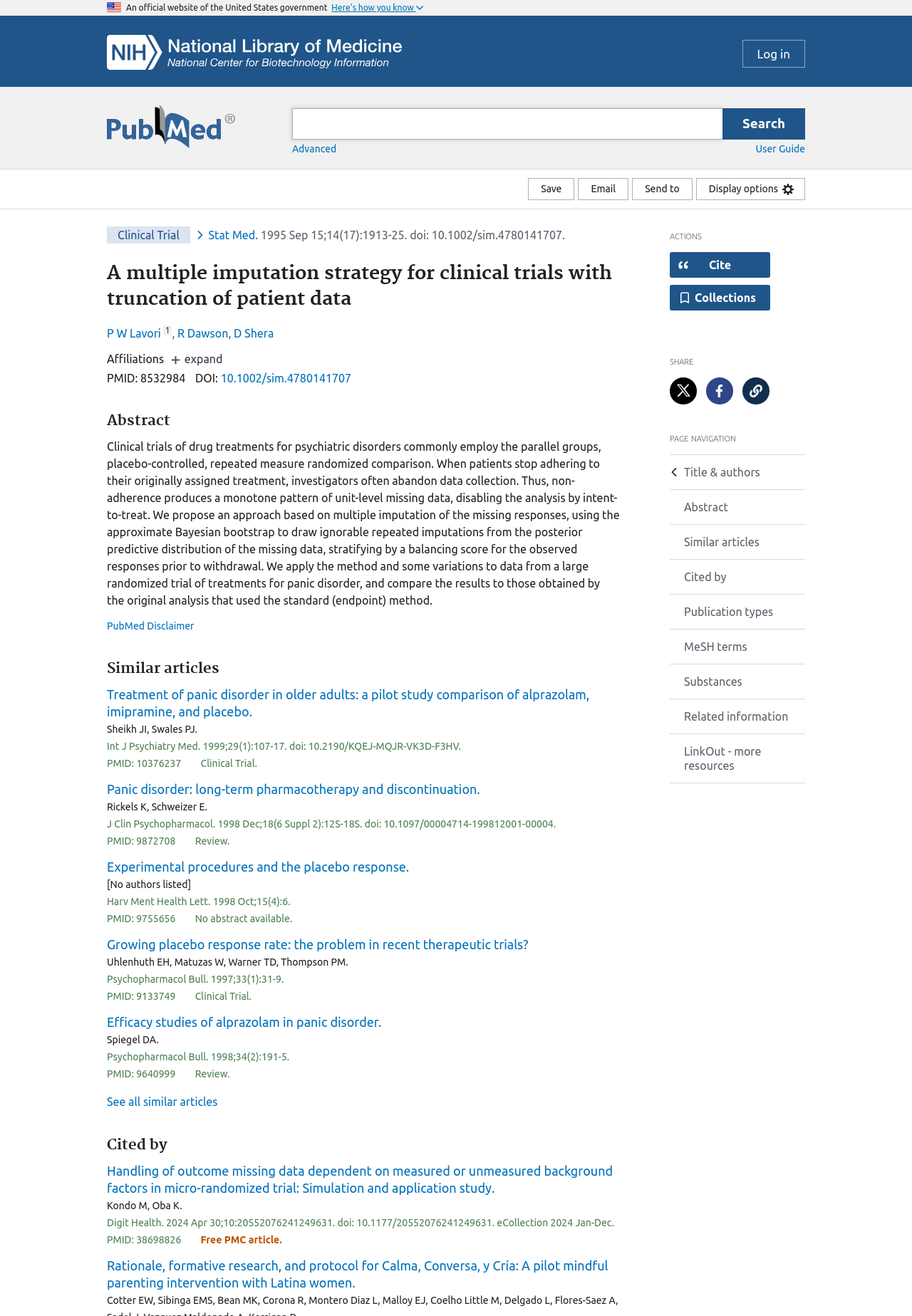What is the name of the government website?
Refer to the image and give a detailed response to the question.

The question can be answered by looking at the top-left corner of the webpage, where the 'NCBI Logo' is located, indicating that this is an official website of the United States government.